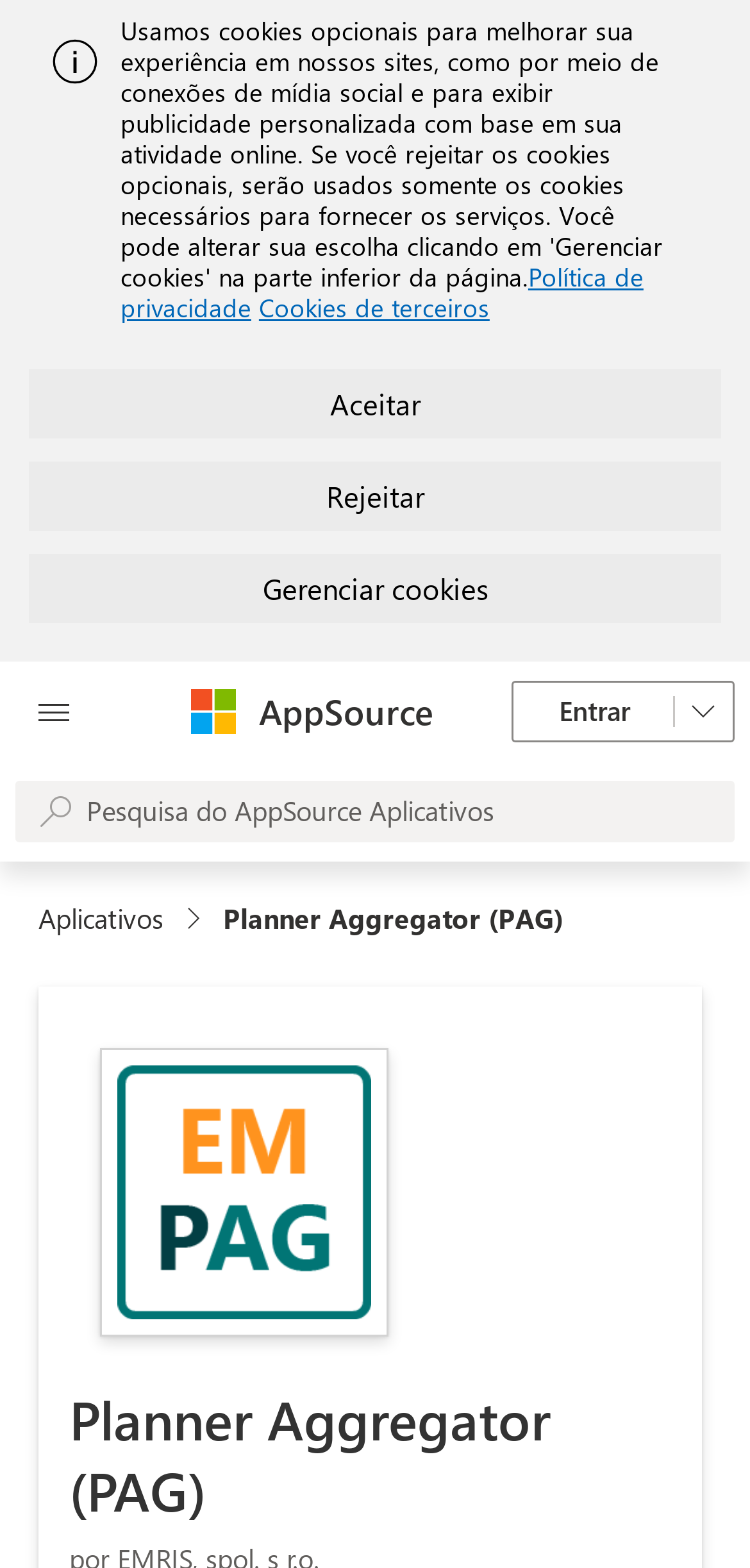Indicate the bounding box coordinates of the clickable region to achieve the following instruction: "View Microsoft page."

[0.247, 0.437, 0.319, 0.471]